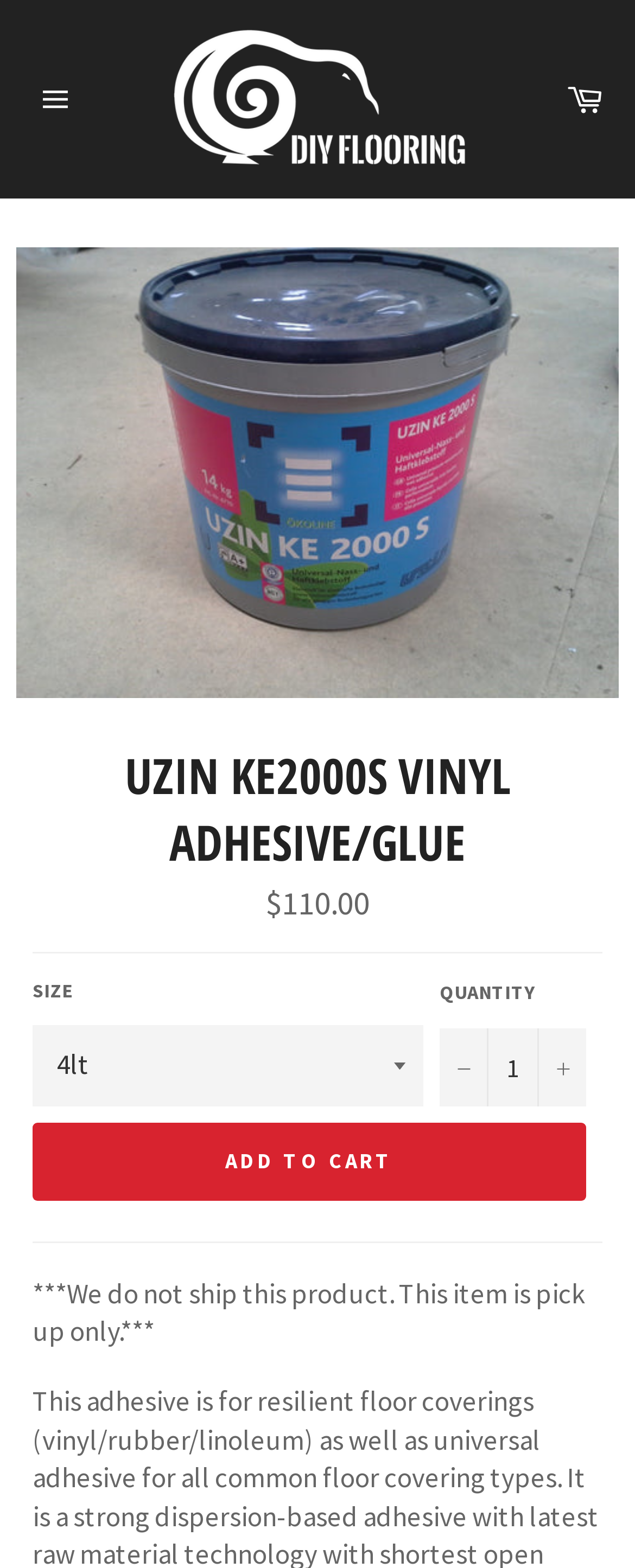Please use the details from the image to answer the following question comprehensively:
What is the price of the Uzin KE2000s Vinyl Adhesive/Glue?

I found the price of the product by looking at the text next to 'Regular price', which is '$110.00'.